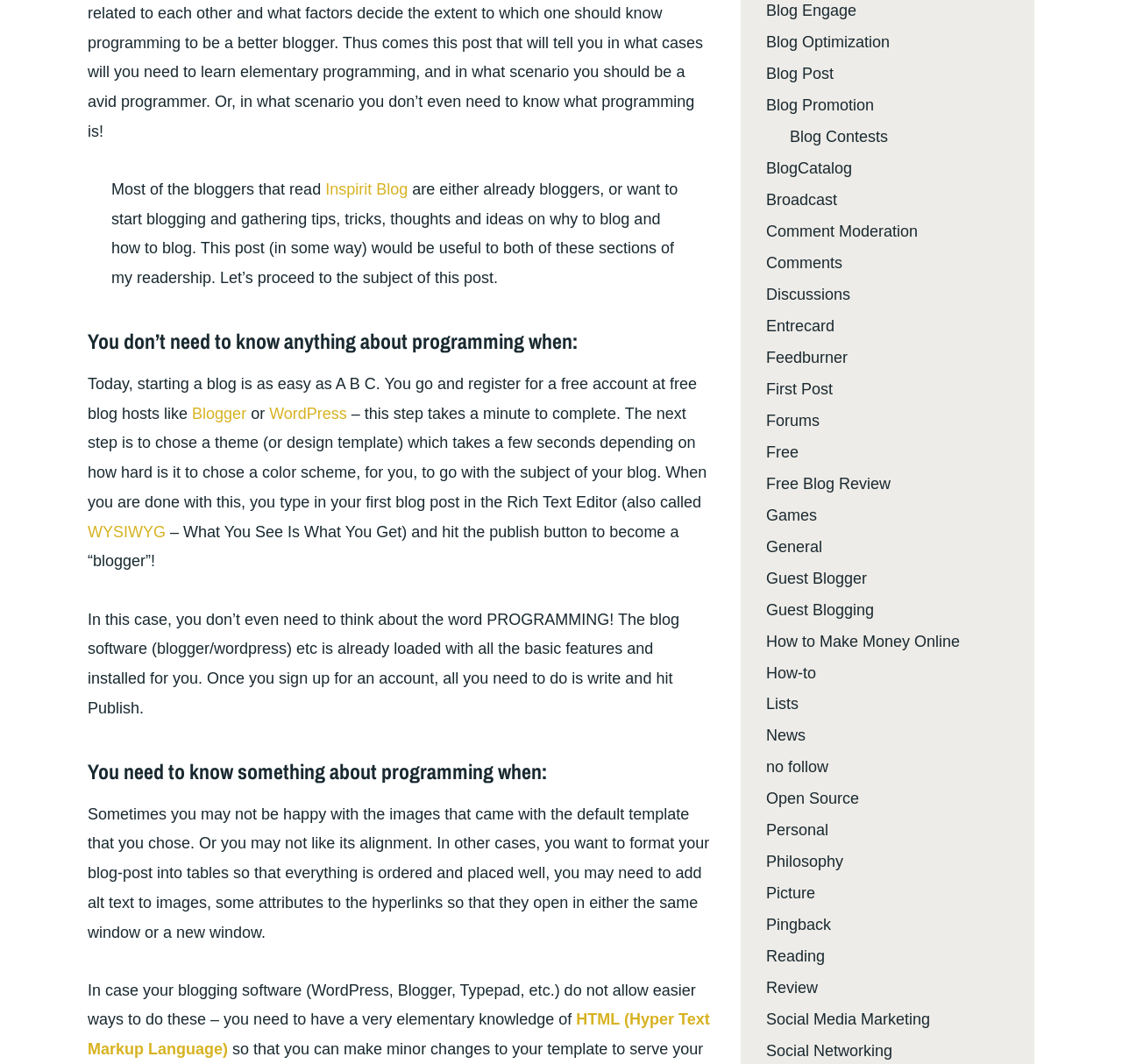Given the following UI element description: "How to Make Money Online", find the bounding box coordinates in the webpage screenshot.

[0.683, 0.594, 0.856, 0.611]